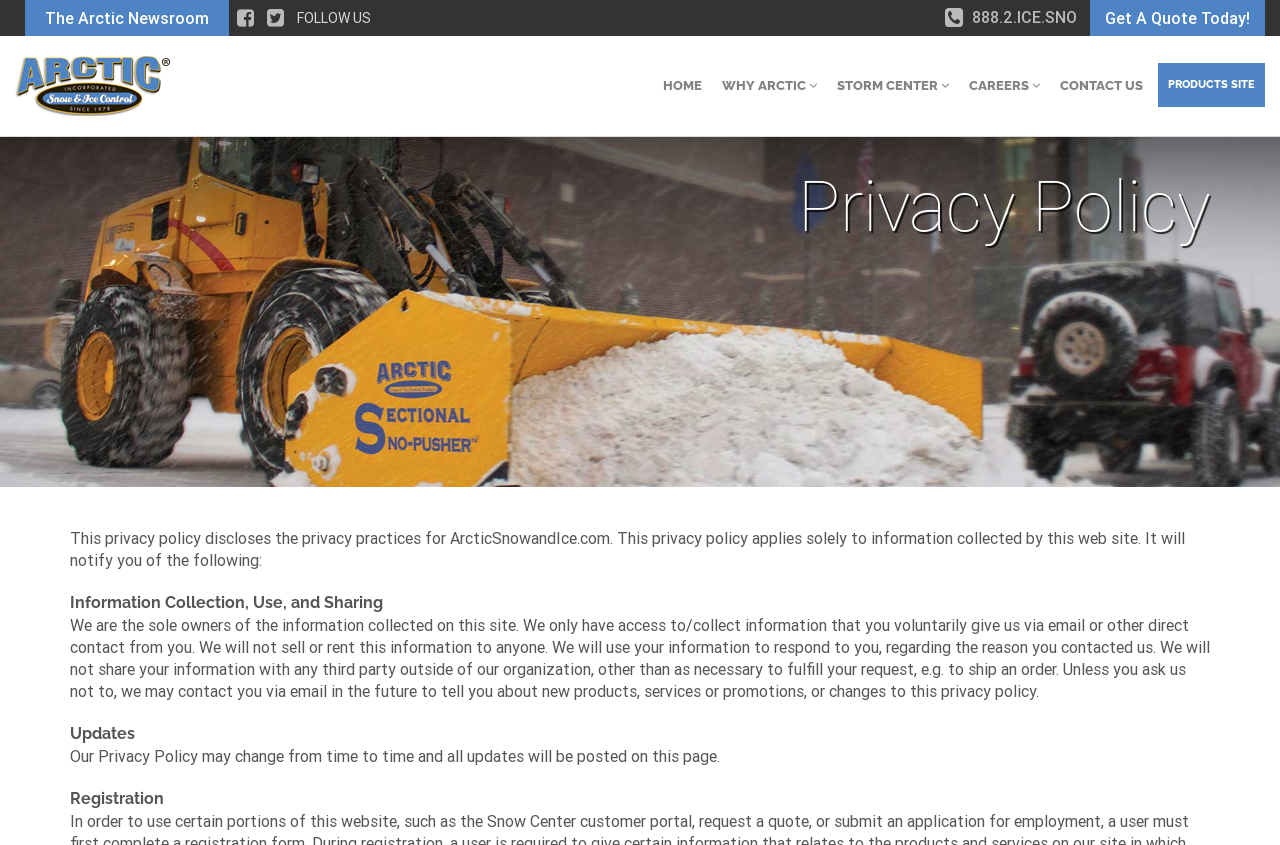What are the social media platforms to follow?
Based on the visual, give a brief answer using one word or a short phrase.

The Arctic Newsroom